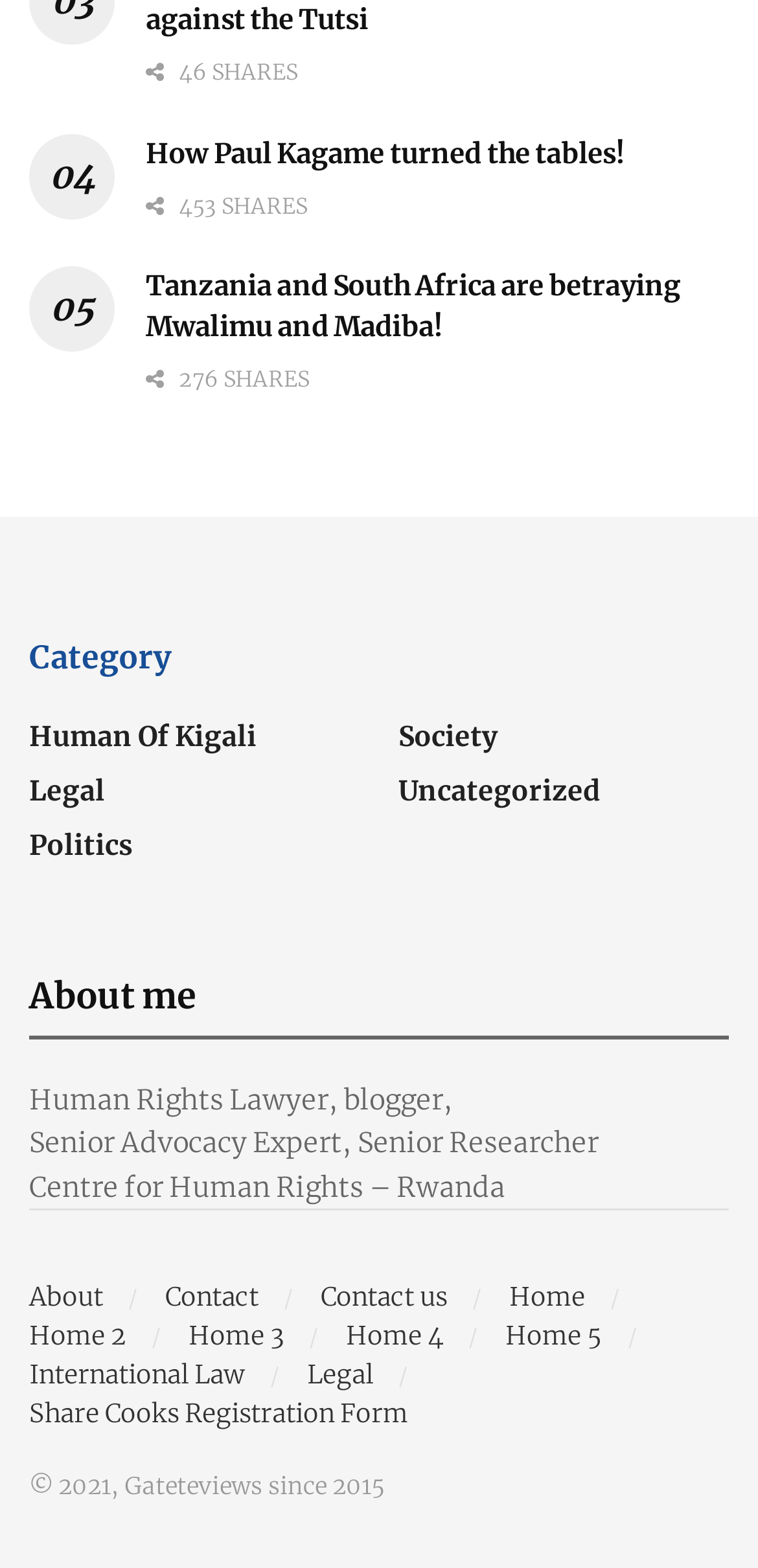Can you find the bounding box coordinates of the area I should click to execute the following instruction: "Share the article"?

[0.192, 0.01, 0.346, 0.055]